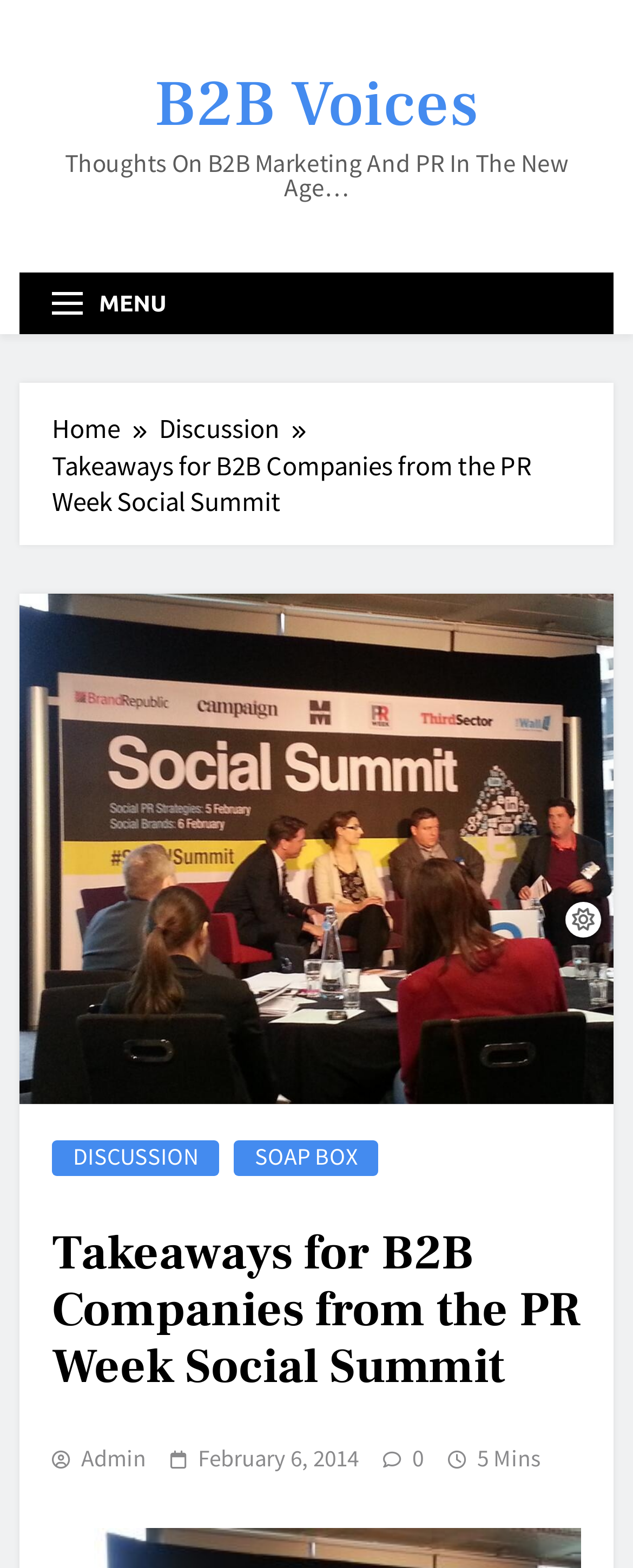Generate the text content of the main heading of the webpage.

Takeaways for B2B Companies from the PR Week Social Summit